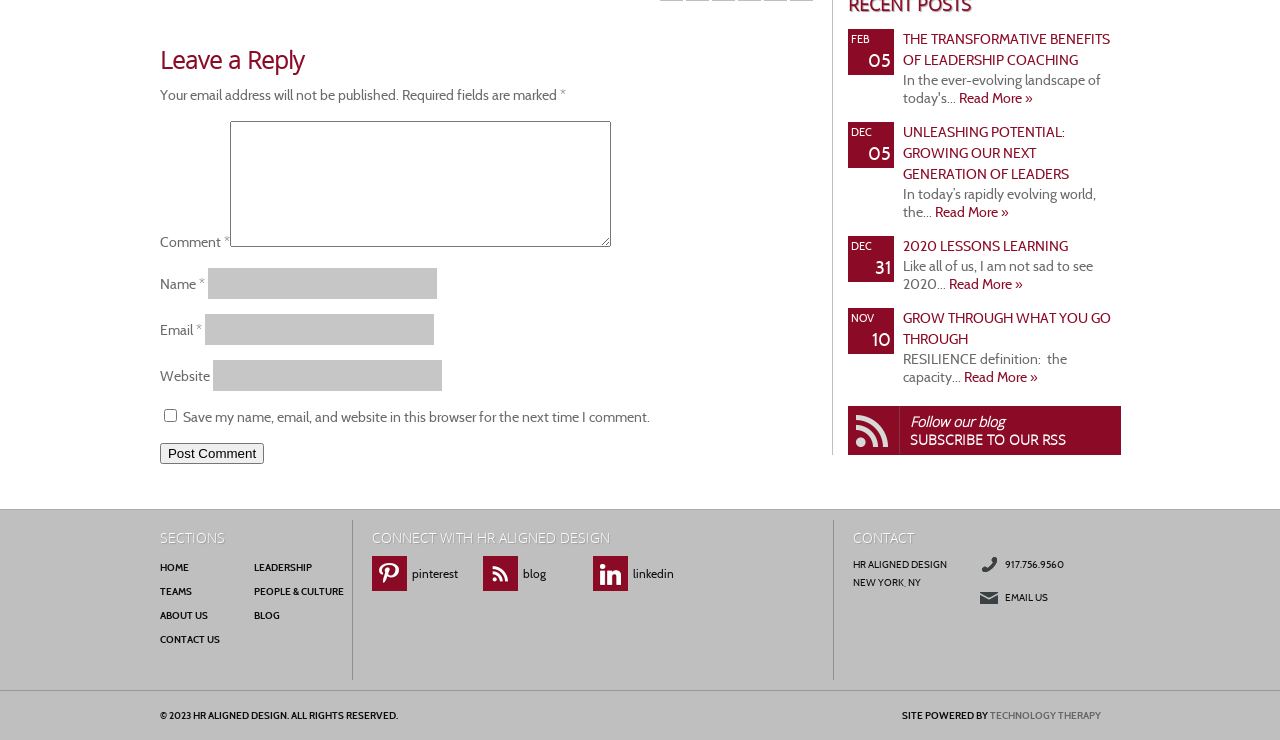Please determine the bounding box of the UI element that matches this description: HR Alined Design on linkedin. The coordinates should be given as (top-left x, top-left y, bottom-right x, bottom-right y), with all values between 0 and 1.

[0.463, 0.784, 0.527, 0.803]